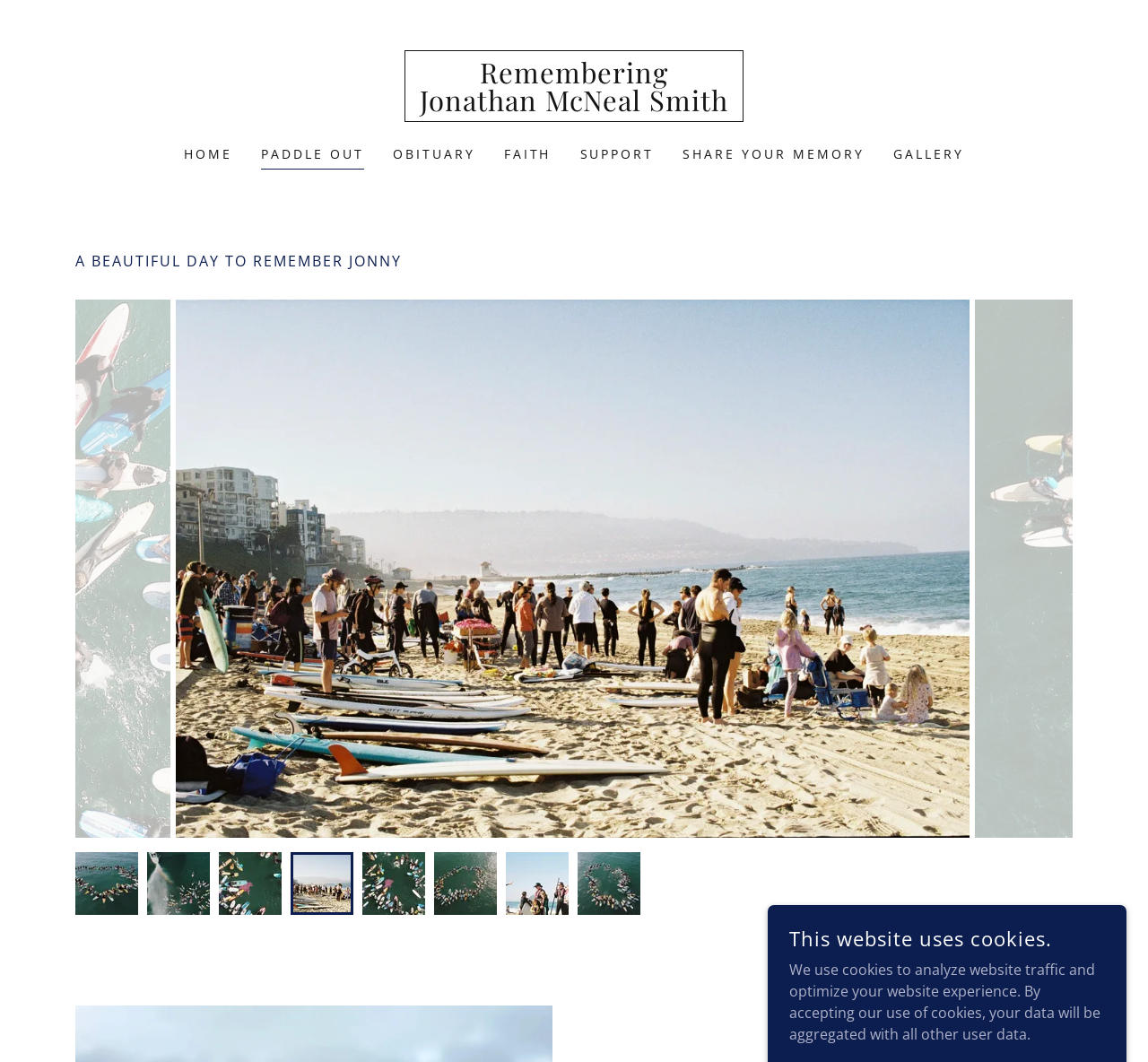Point out the bounding box coordinates of the section to click in order to follow this instruction: "Click the 'SHARE YOUR MEMORY' link".

[0.59, 0.13, 0.758, 0.16]